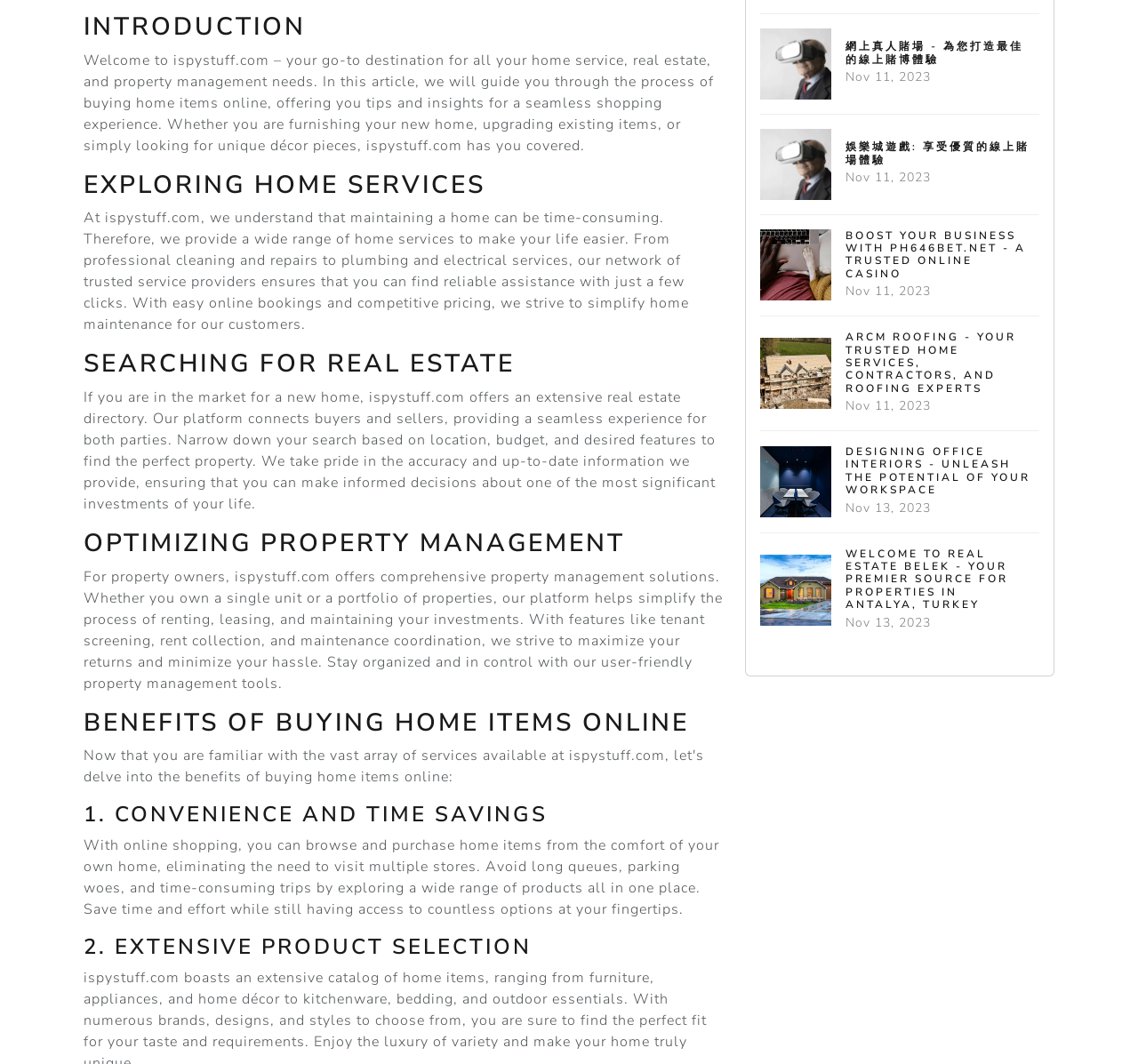Provide the bounding box coordinates of the HTML element described by the text: "娛樂城遊戲: 享受優質的線上賭場體驗 Nov 11, 2023". The coordinates should be in the format [left, top, right, bottom] with values between 0 and 1.

[0.668, 0.107, 0.913, 0.201]